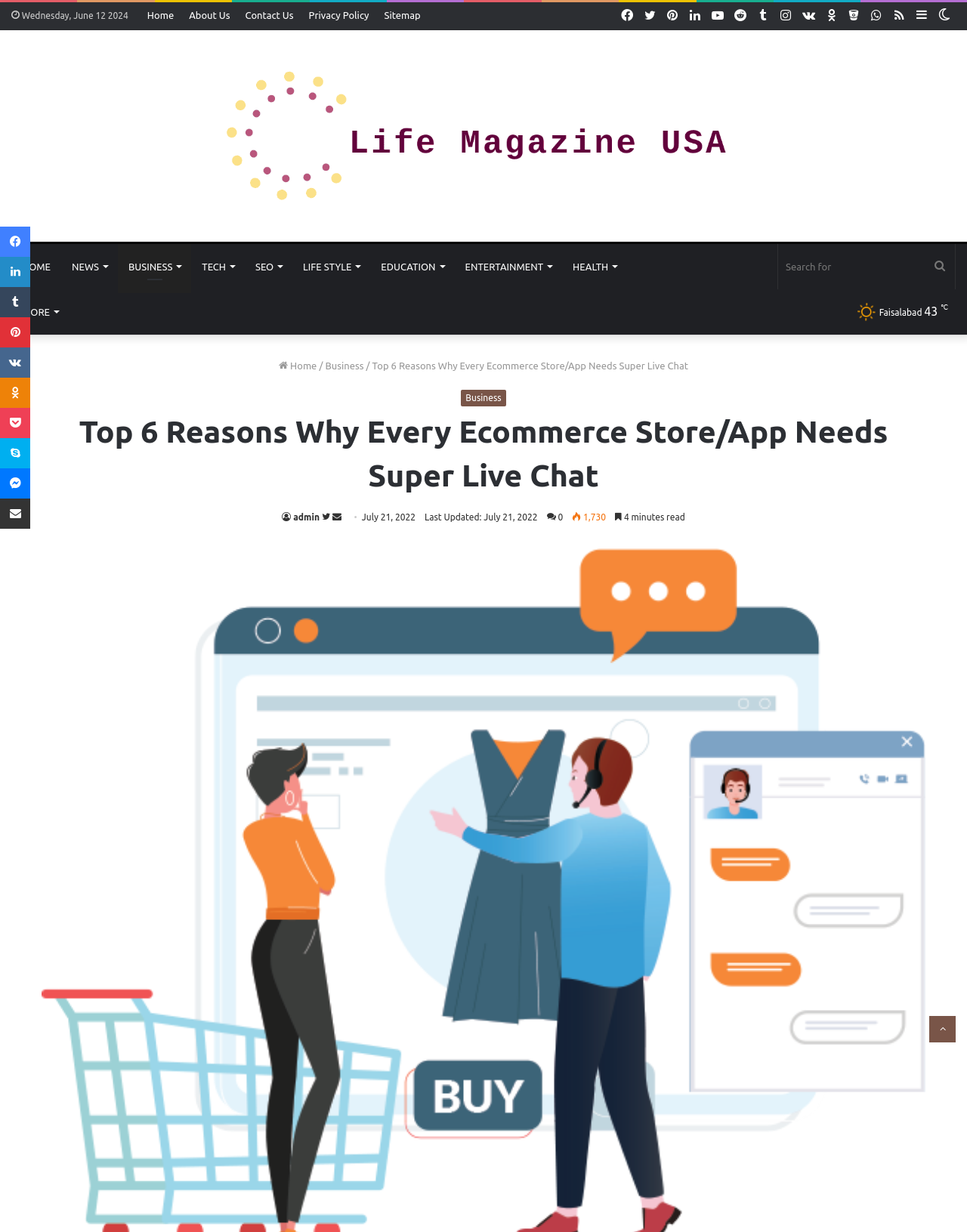What is the current date?
From the screenshot, provide a brief answer in one word or phrase.

Wednesday, June 12 2024